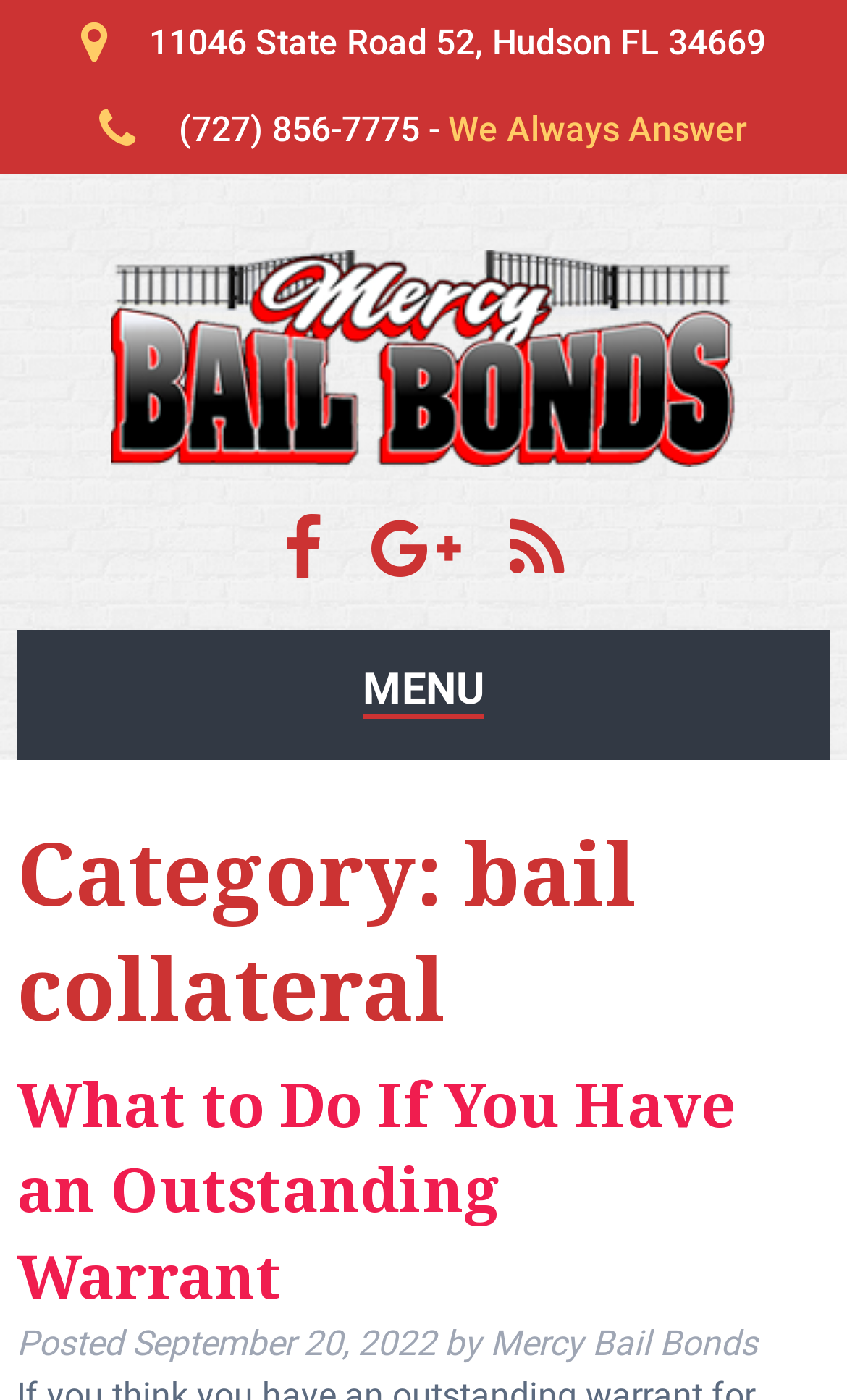Give a one-word or short-phrase answer to the following question: 
When was the latest article posted?

September 20, 2022